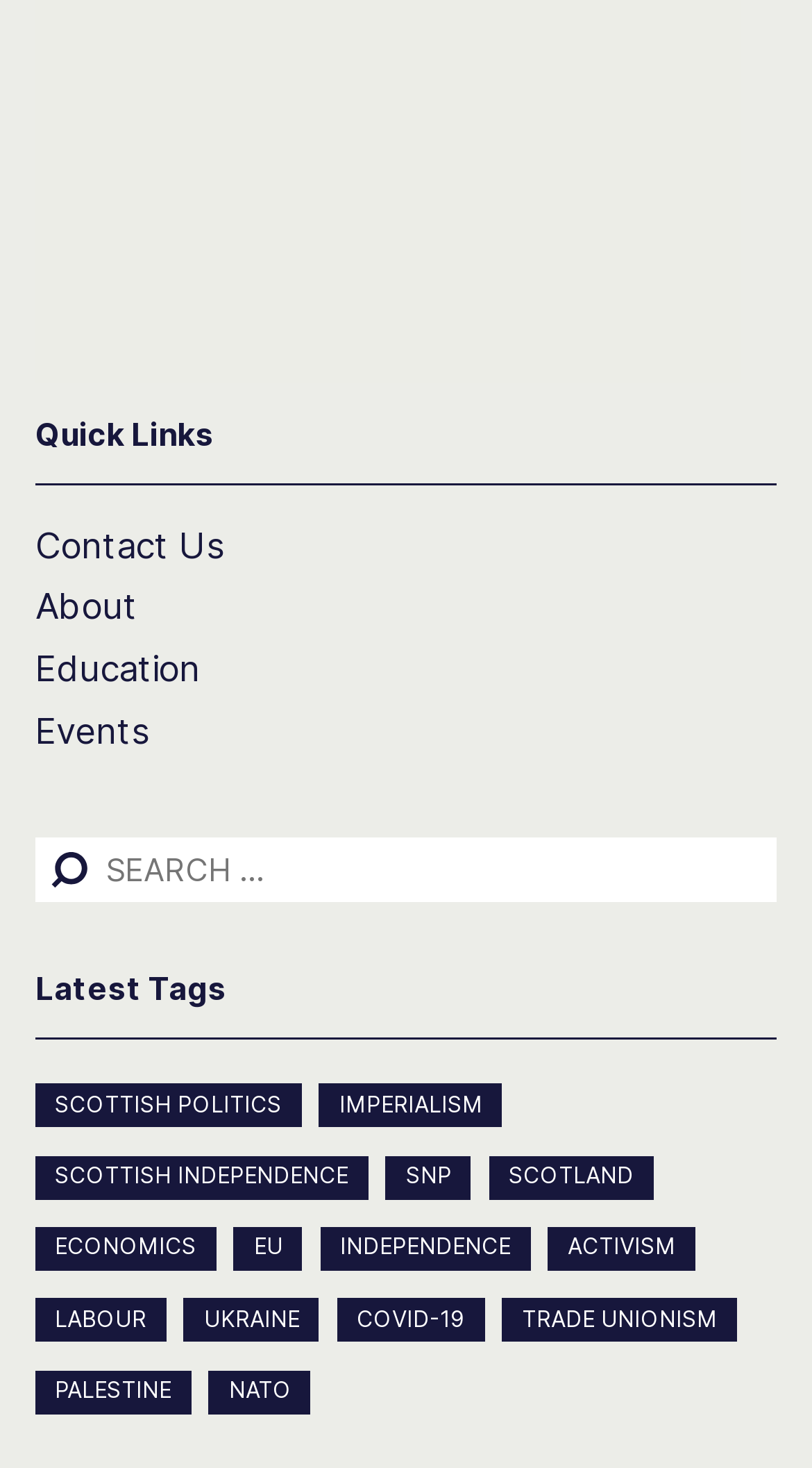Determine the bounding box coordinates for the UI element described. Format the coordinates as (top-left x, top-left y, bottom-right x, bottom-right y) and ensure all values are between 0 and 1. Element description: independence

[0.395, 0.836, 0.653, 0.866]